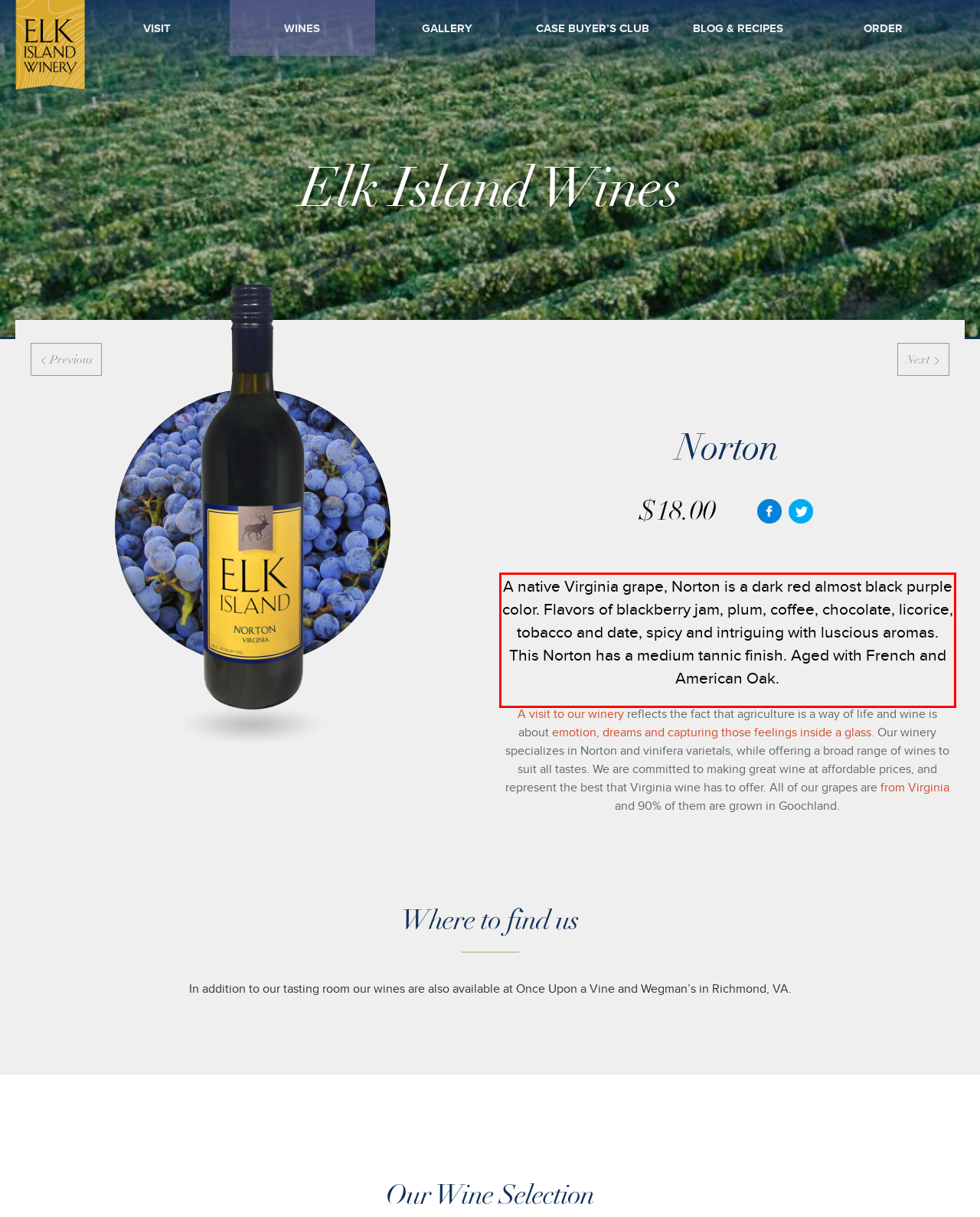Locate the red bounding box in the provided webpage screenshot and use OCR to determine the text content inside it.

A native Virginia grape, Norton is a dark red almost black purple color. Flavors of blackberry jam, plum, coffee, chocolate, licorice, tobacco and date, spicy and intriguing with luscious aromas. This Norton has a medium tannic finish. Aged with French and American Oak.